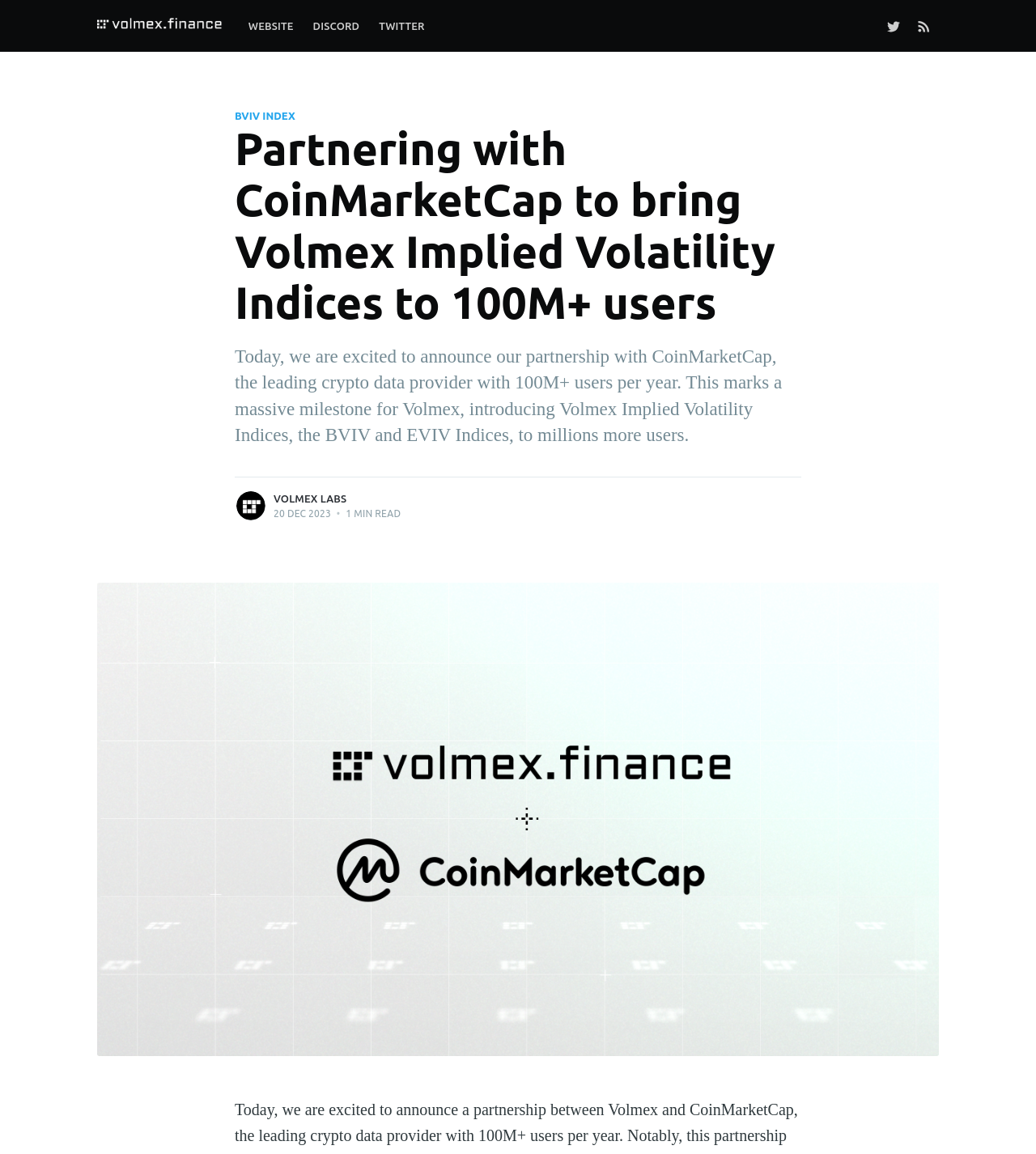Find the bounding box of the element with the following description: "title="Twitter"". The coordinates must be four float numbers between 0 and 1, formatted as [left, top, right, bottom].

[0.848, 0.006, 0.877, 0.038]